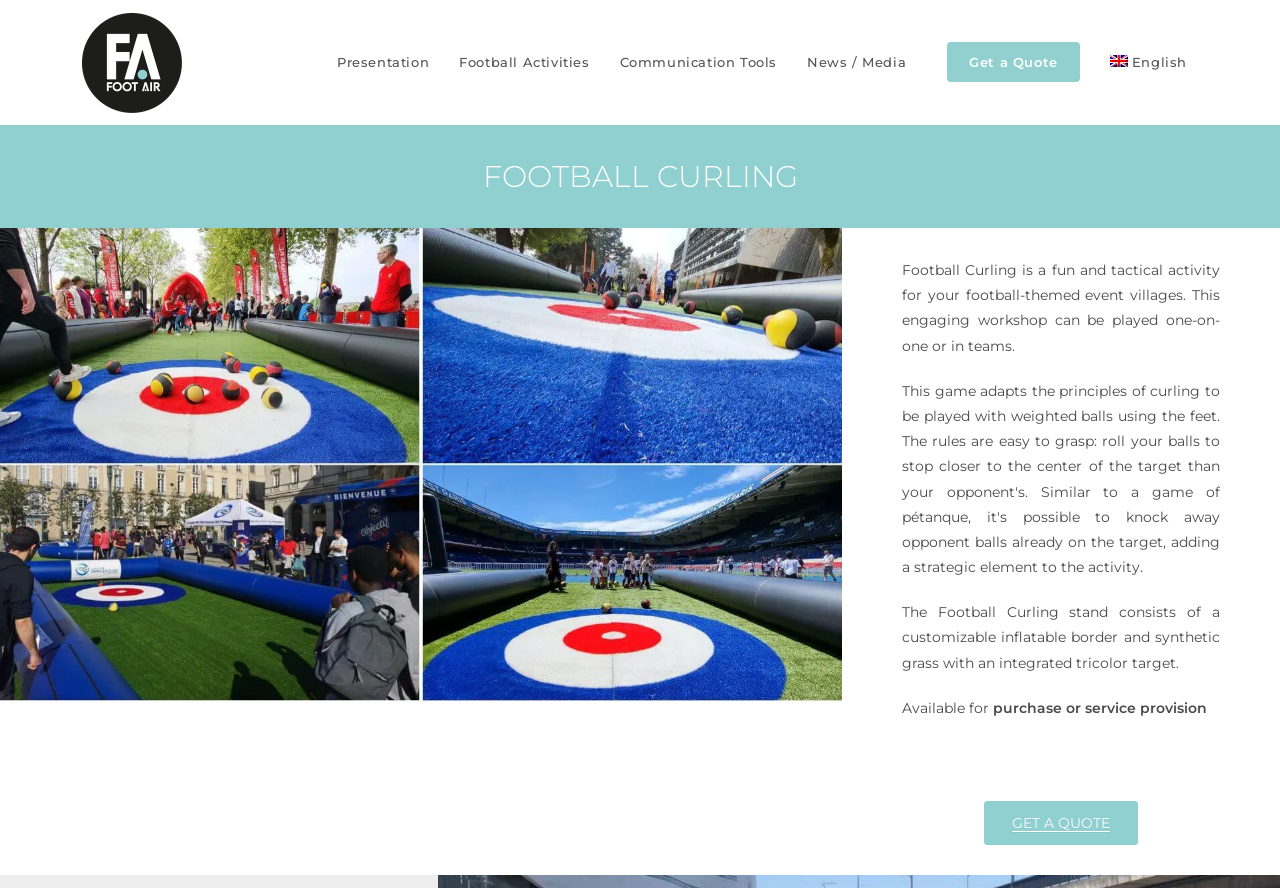Give a short answer to this question using one word or a phrase:
How can I get more information about Football Curling?

Get a Quote